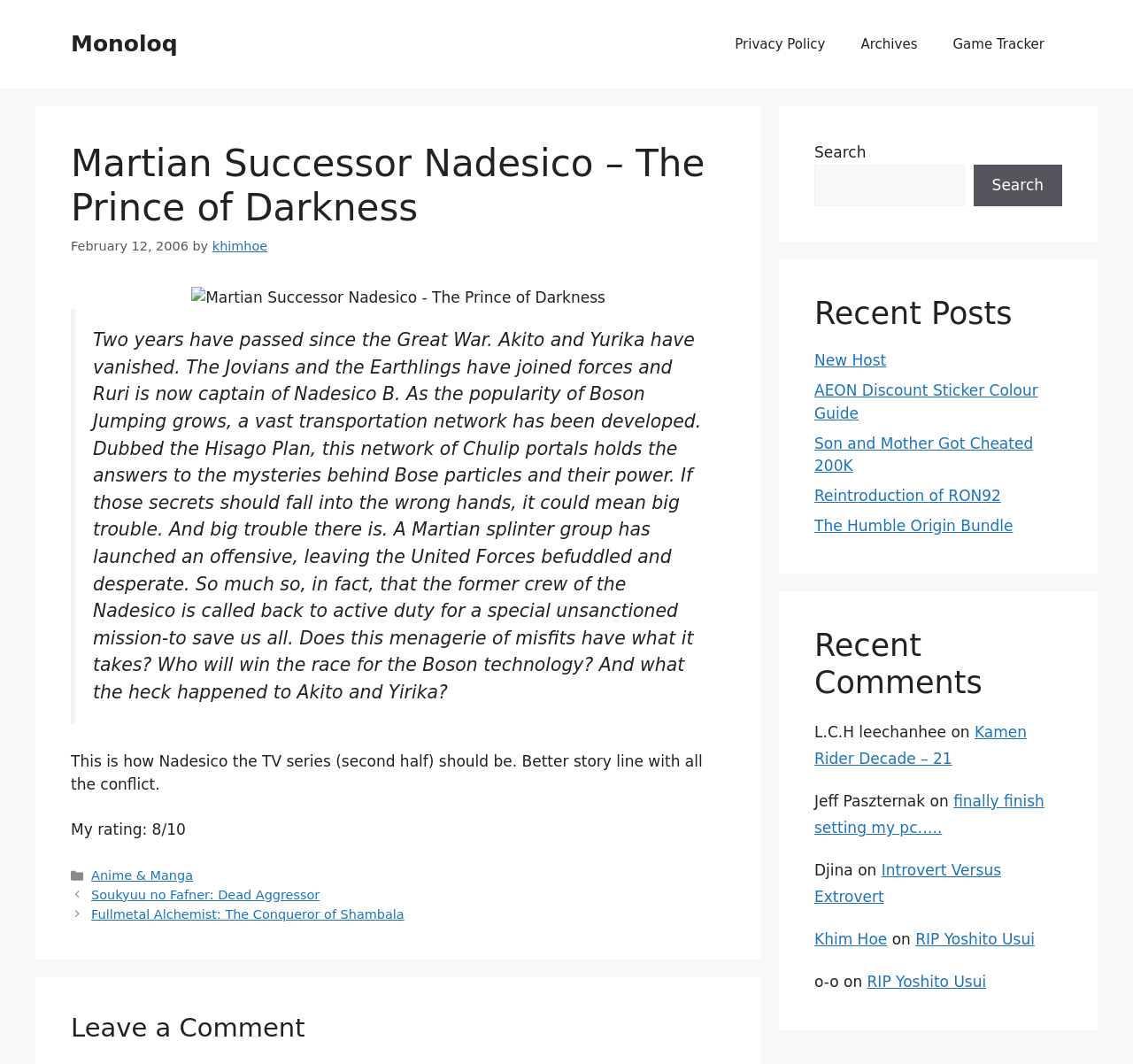Specify the bounding box coordinates of the area to click in order to follow the given instruction: "Check recent comments."

[0.719, 0.589, 0.938, 0.658]